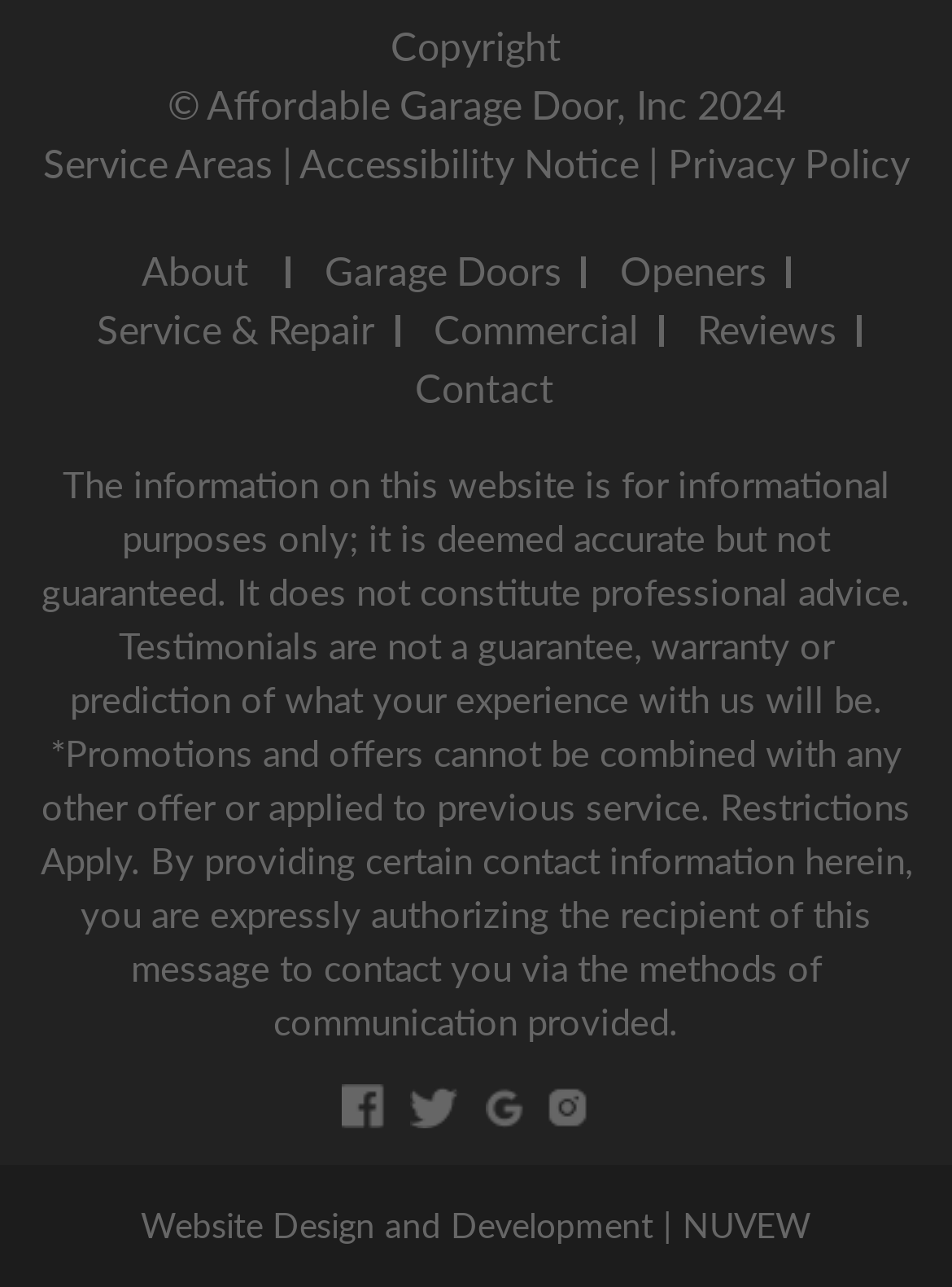Please specify the coordinates of the bounding box for the element that should be clicked to carry out this instruction: "Contact us". The coordinates must be four float numbers between 0 and 1, formatted as [left, top, right, bottom].

[0.397, 0.279, 0.582, 0.325]